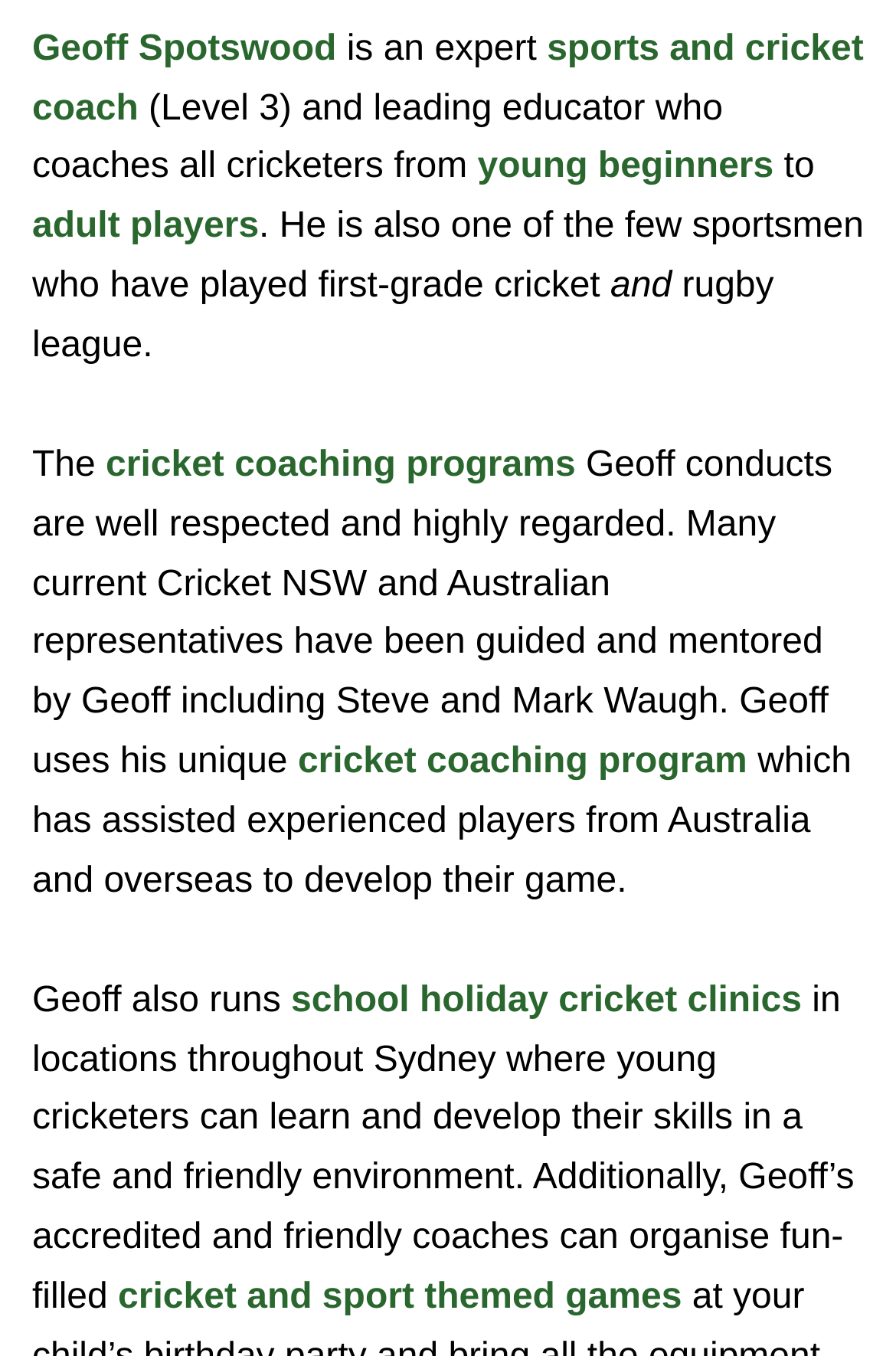Respond with a single word or phrase:
What type of cricket clinics does Geoff run?

school holiday cricket clinics